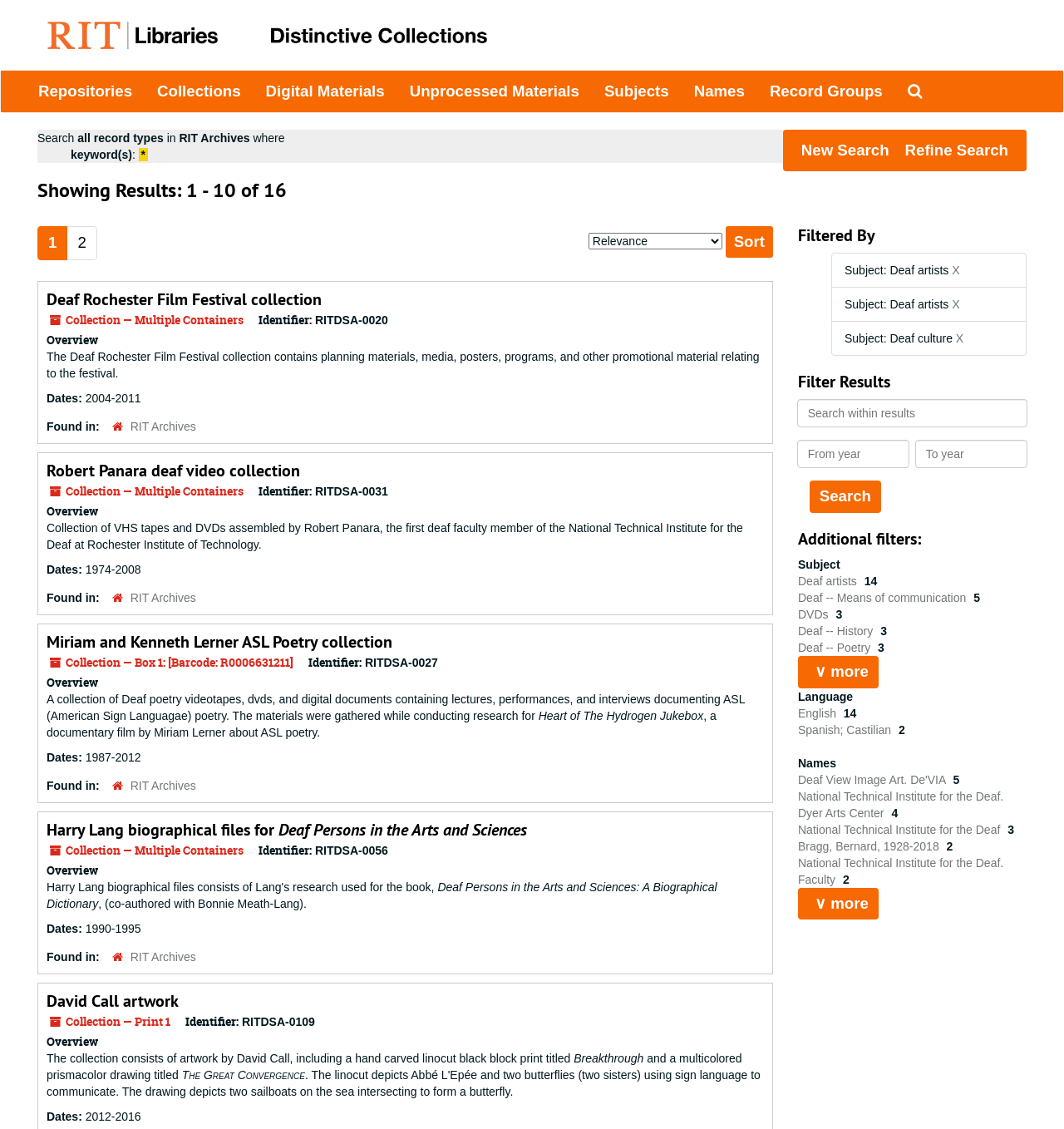Point out the bounding box coordinates of the section to click in order to follow this instruction: "Click on 'New Search'".

[0.745, 0.119, 0.843, 0.147]